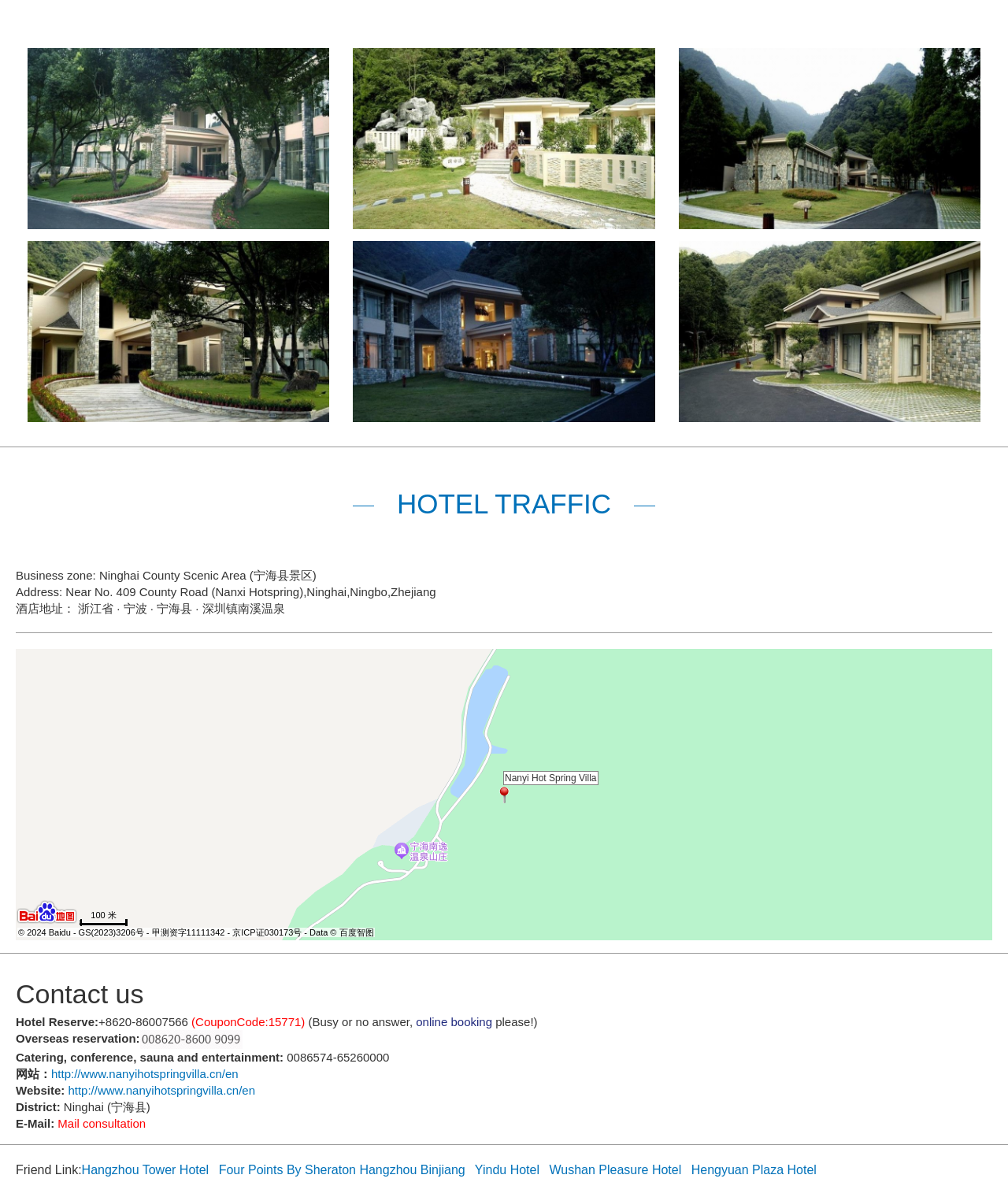Please determine the bounding box coordinates for the UI element described as: "Implementation Advice".

None